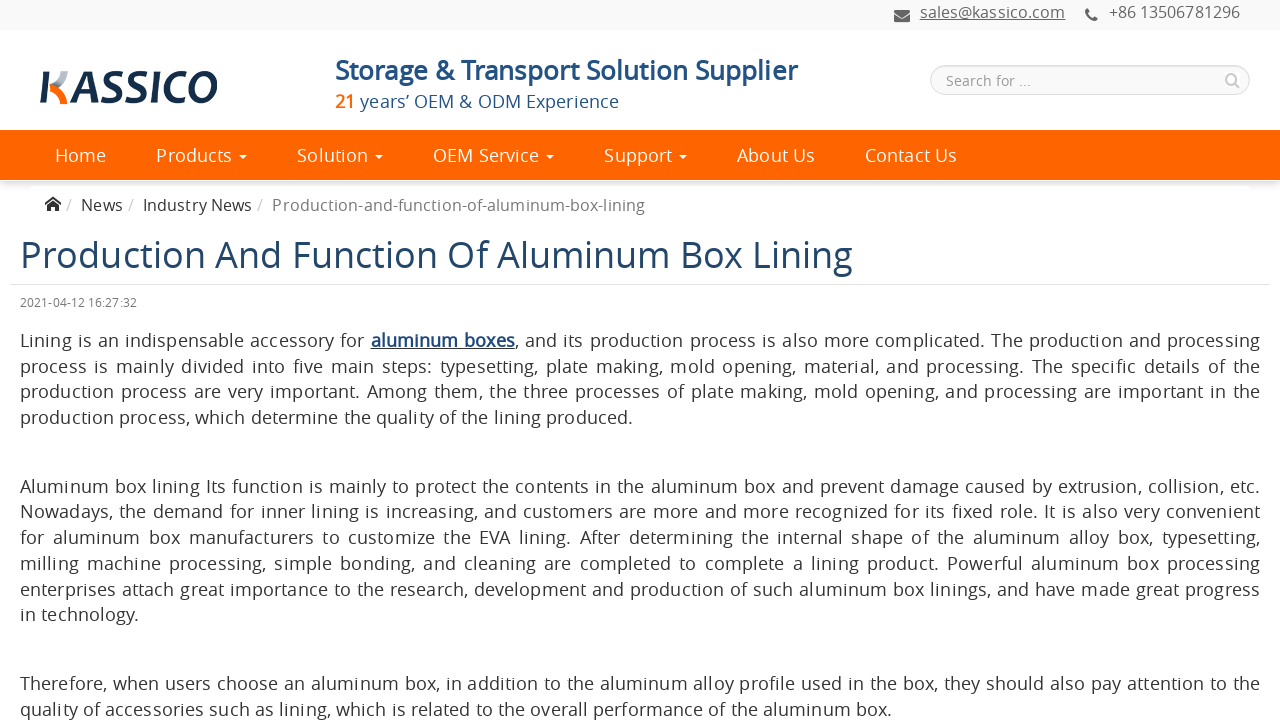Respond with a single word or phrase:
What is the company's email address?

sales@kassico.com